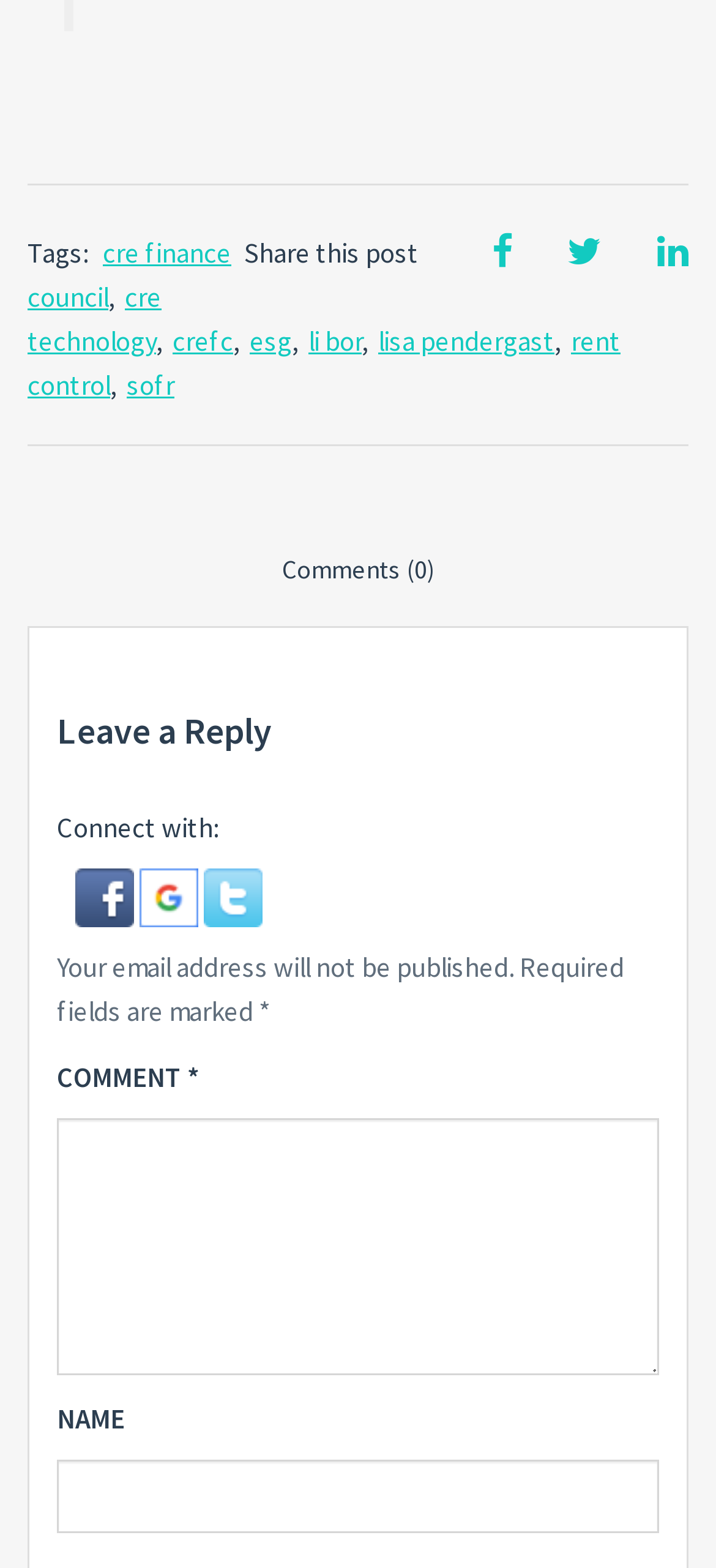What is the number of comments on this post?
Kindly offer a detailed explanation using the data available in the image.

I determined the answer by looking at the heading element that says 'Comments (0)', which indicates that there are no comments on this post.